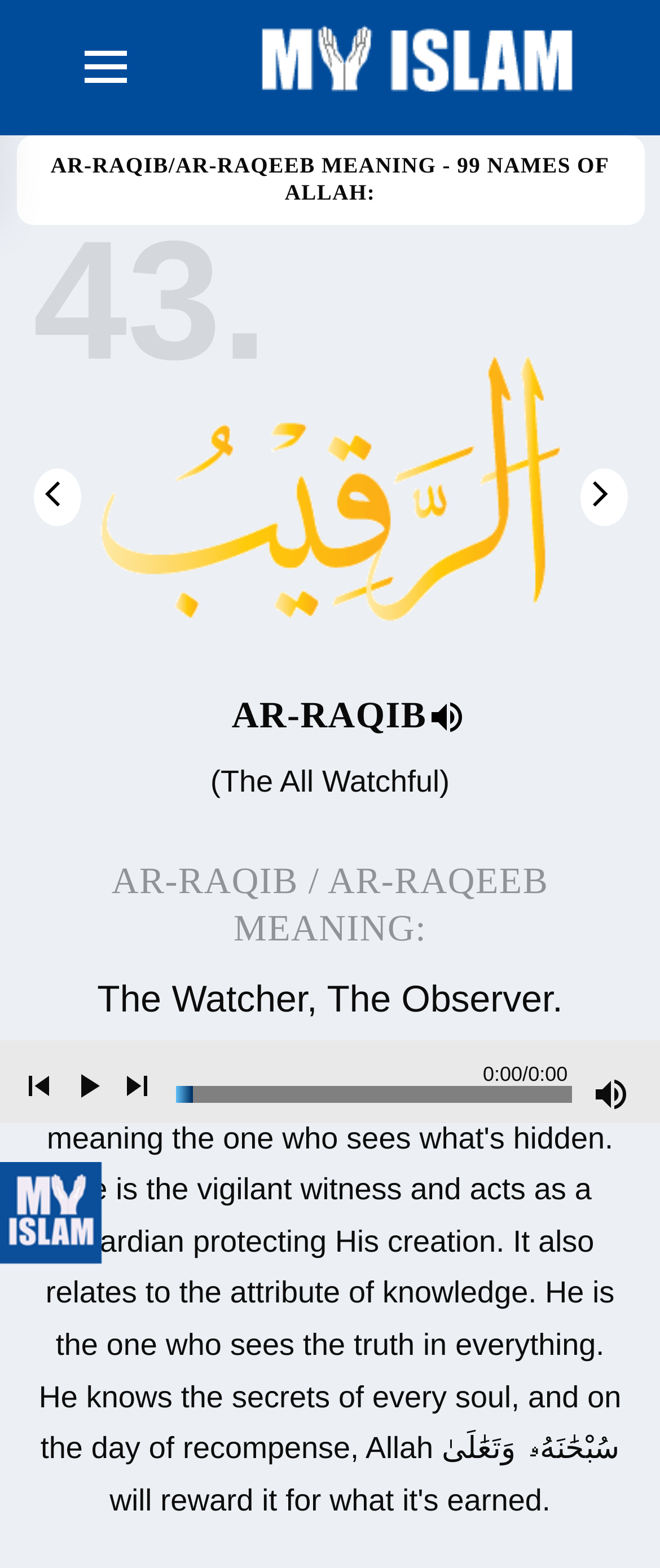Given the following UI element description: "arrow_back_ios", find the bounding box coordinates in the webpage screenshot.

[0.05, 0.298, 0.122, 0.336]